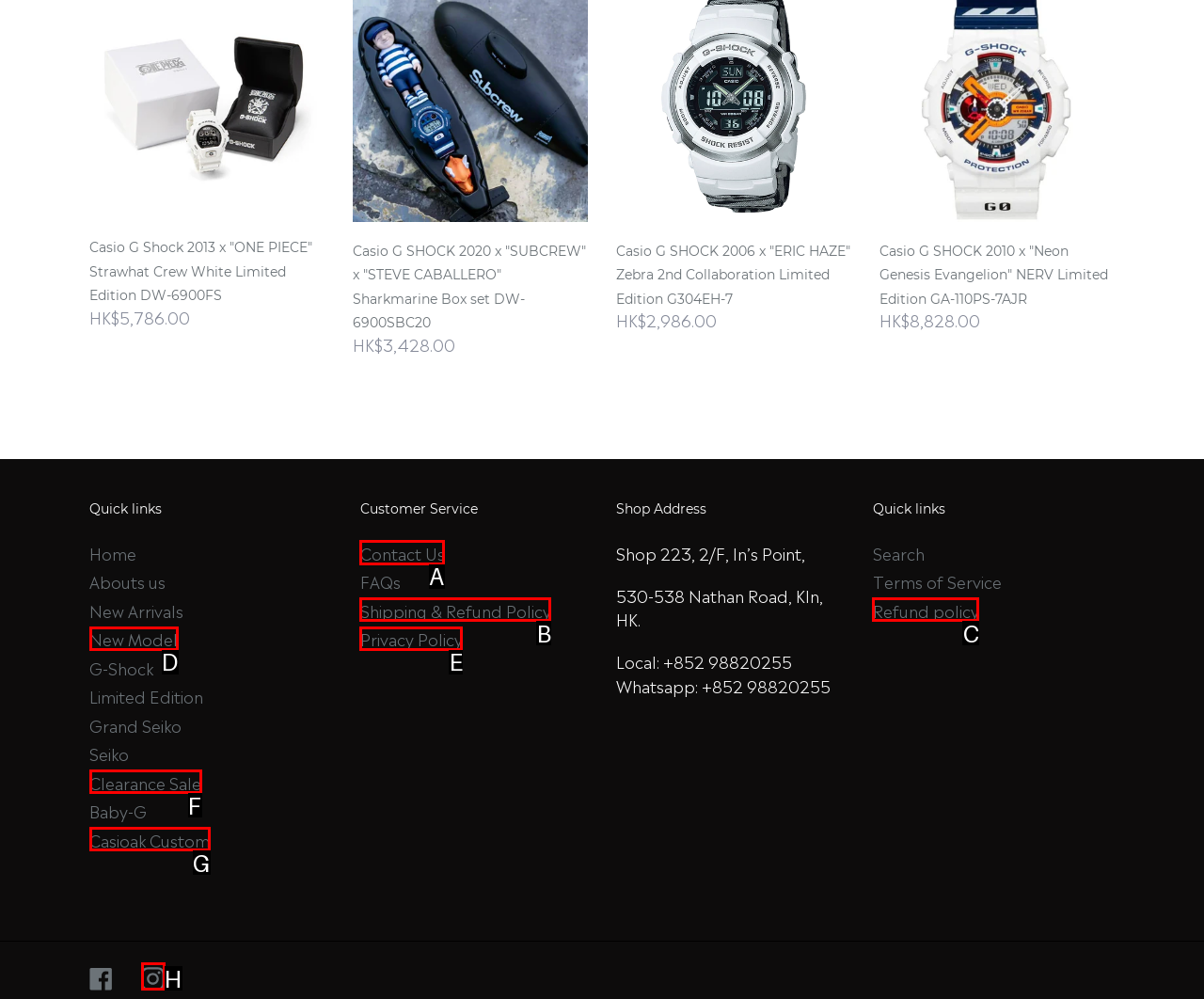Select the letter of the option that should be clicked to achieve the specified task: Contact 'Customer Service'. Respond with just the letter.

A